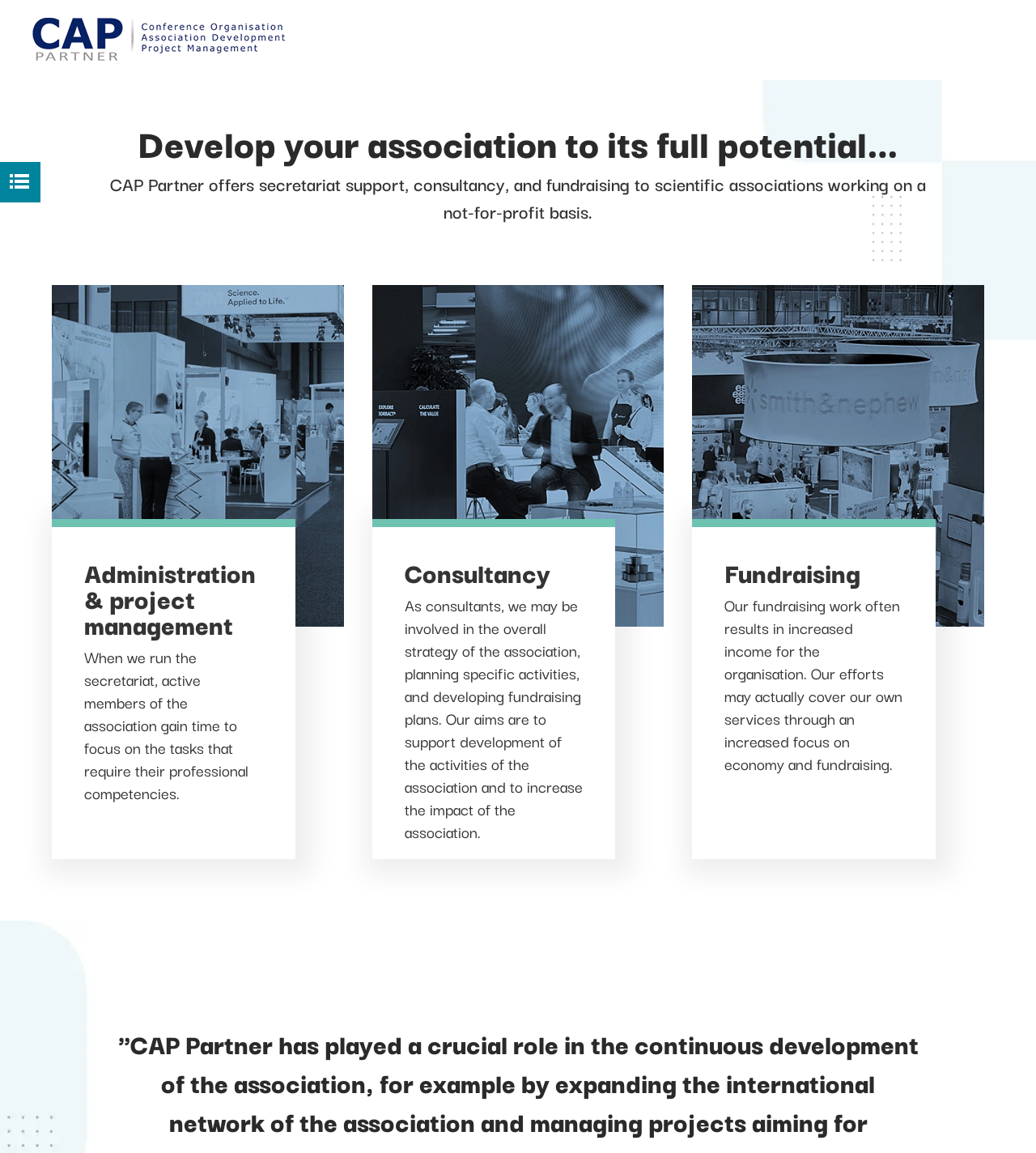Locate the bounding box of the UI element described in the following text: "Food".

None